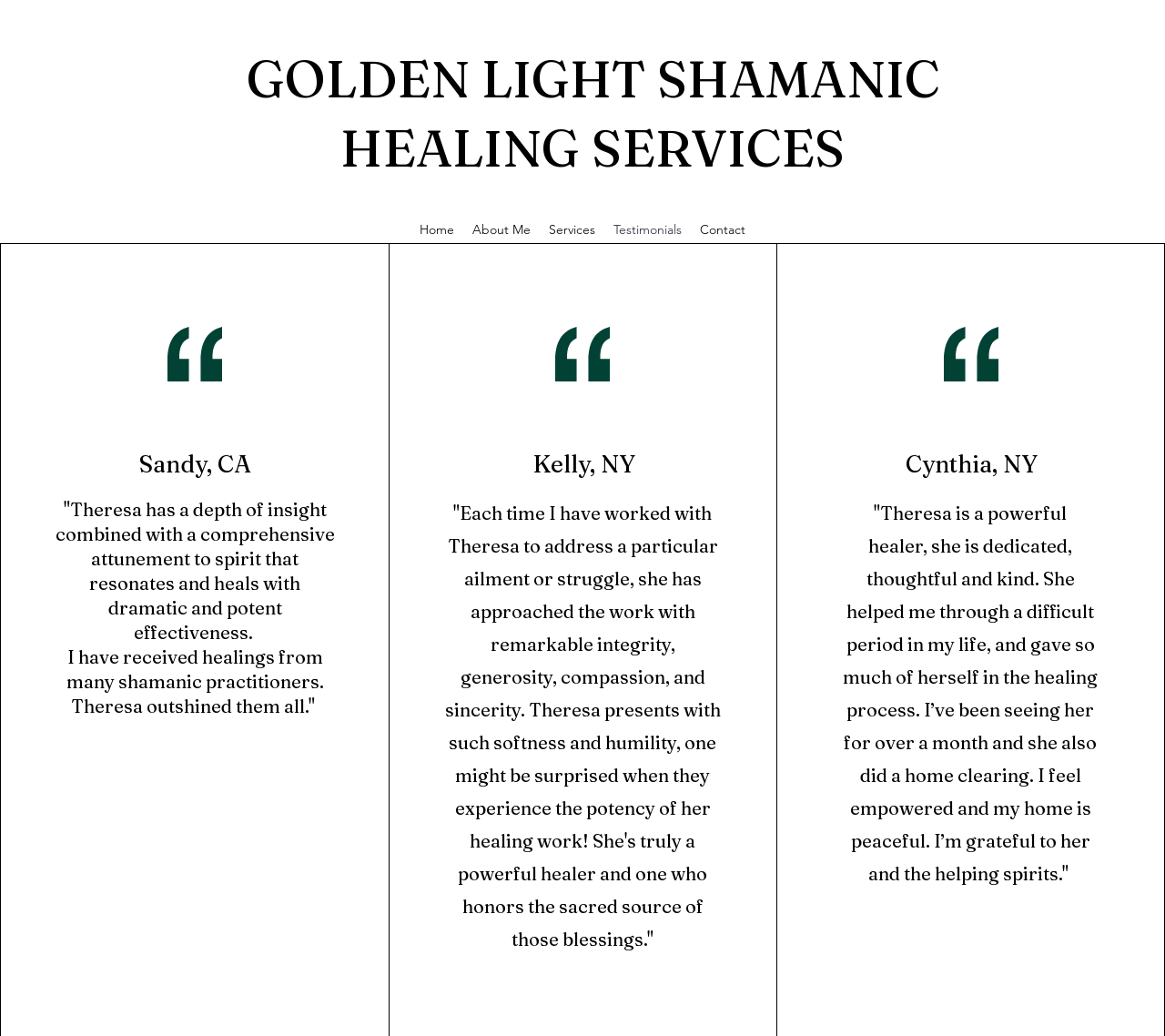Answer the question with a single word or phrase: 
What is the name of the shamanic healing service?

Golden Light Shamanic Healing Services